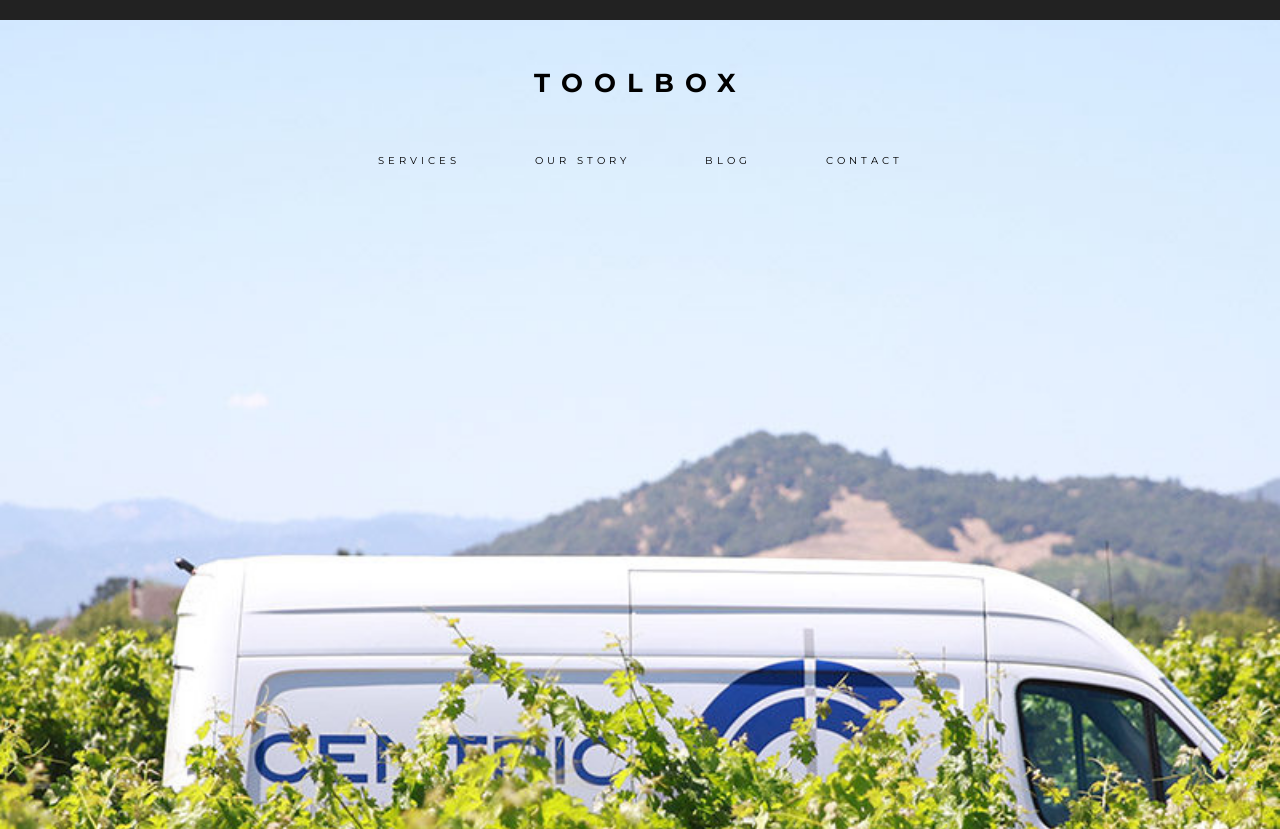Reply to the question with a brief word or phrase: Is there a link to a blog on this webpage?

Yes